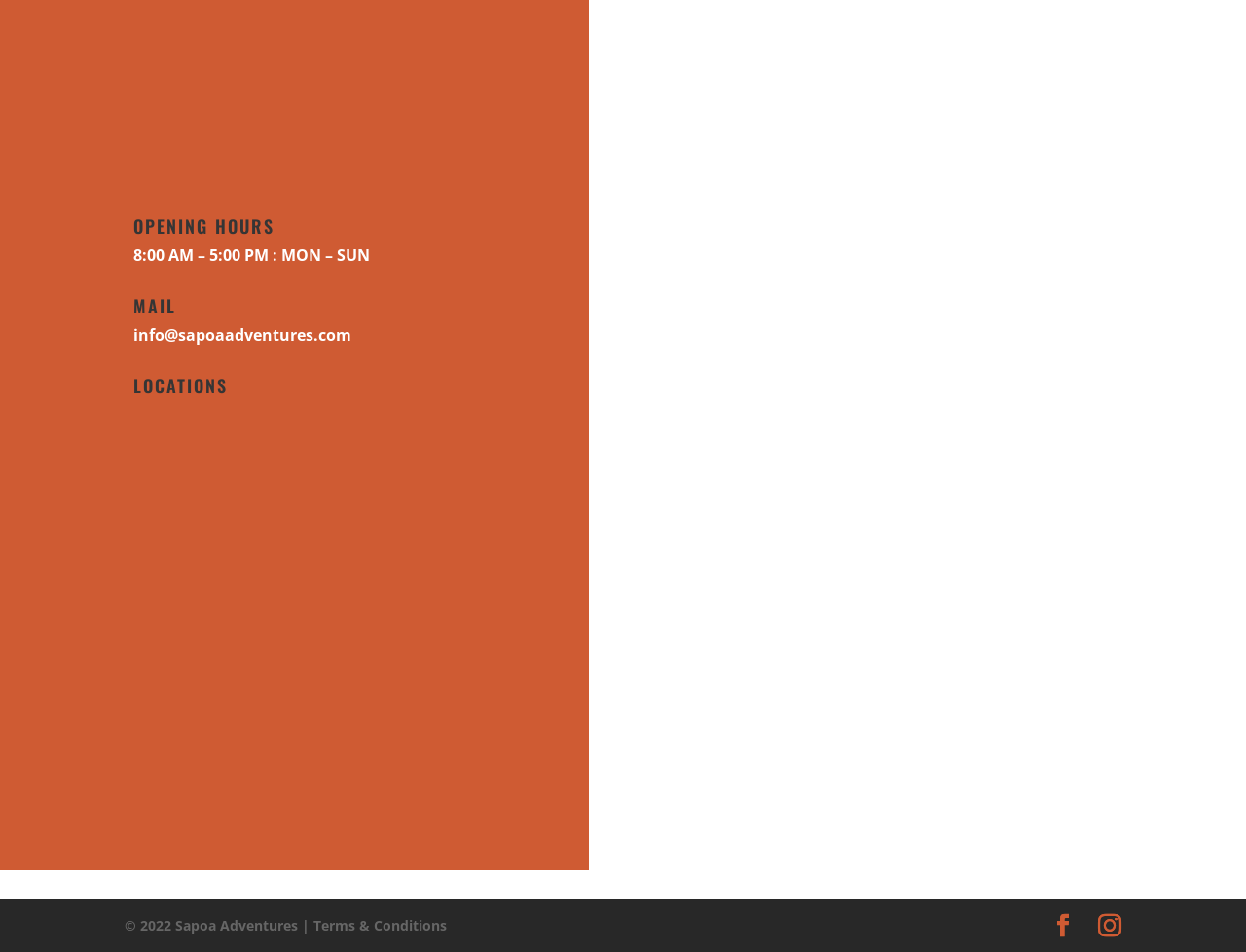Specify the bounding box coordinates of the region I need to click to perform the following instruction: "View the opening hours". The coordinates must be four float numbers in the range of 0 to 1, i.e., [left, top, right, bottom].

[0.107, 0.228, 0.472, 0.257]